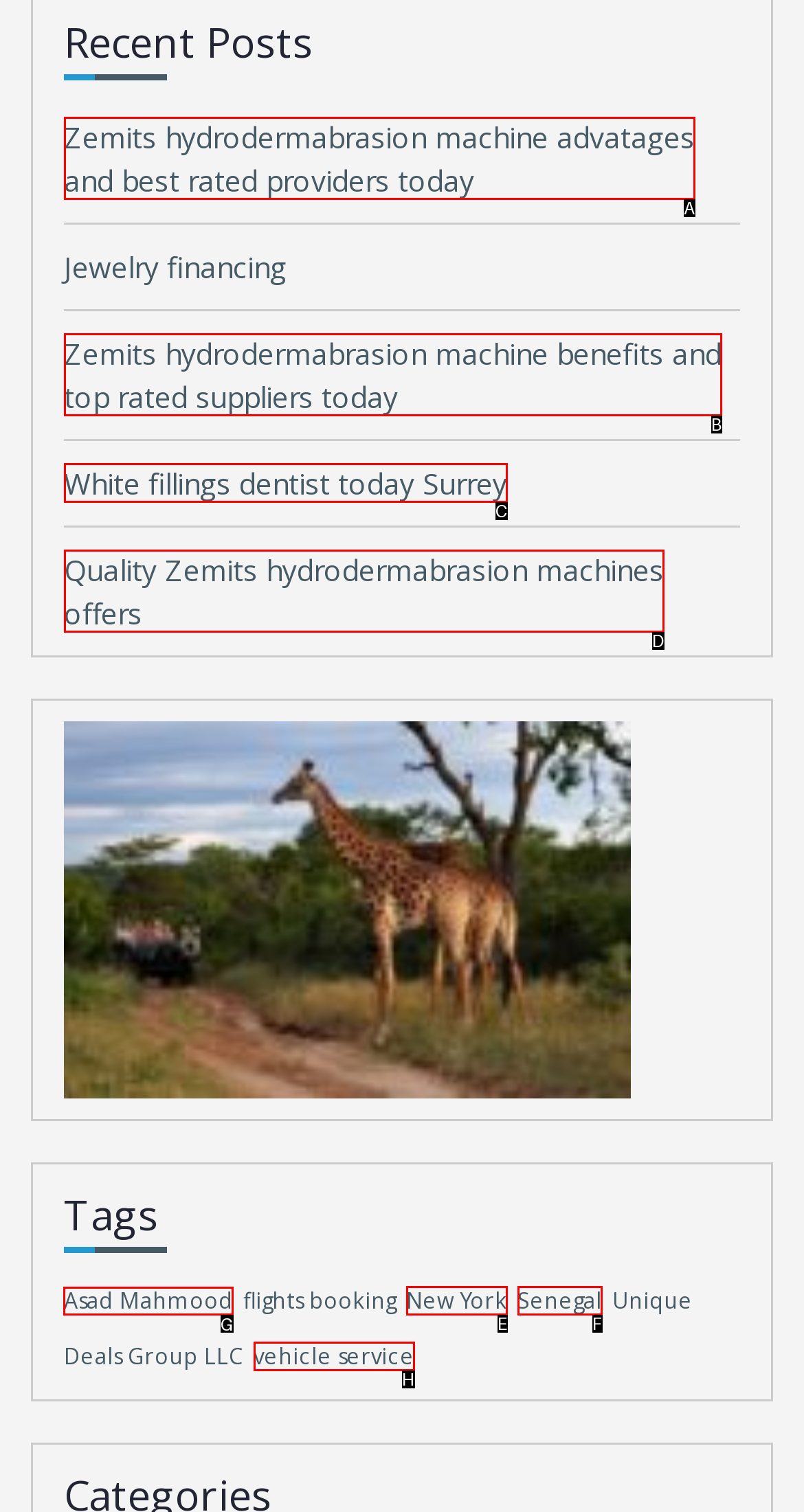From the given options, choose the one to complete the task: Browse posts tagged with Asad Mahmood
Indicate the letter of the correct option.

G